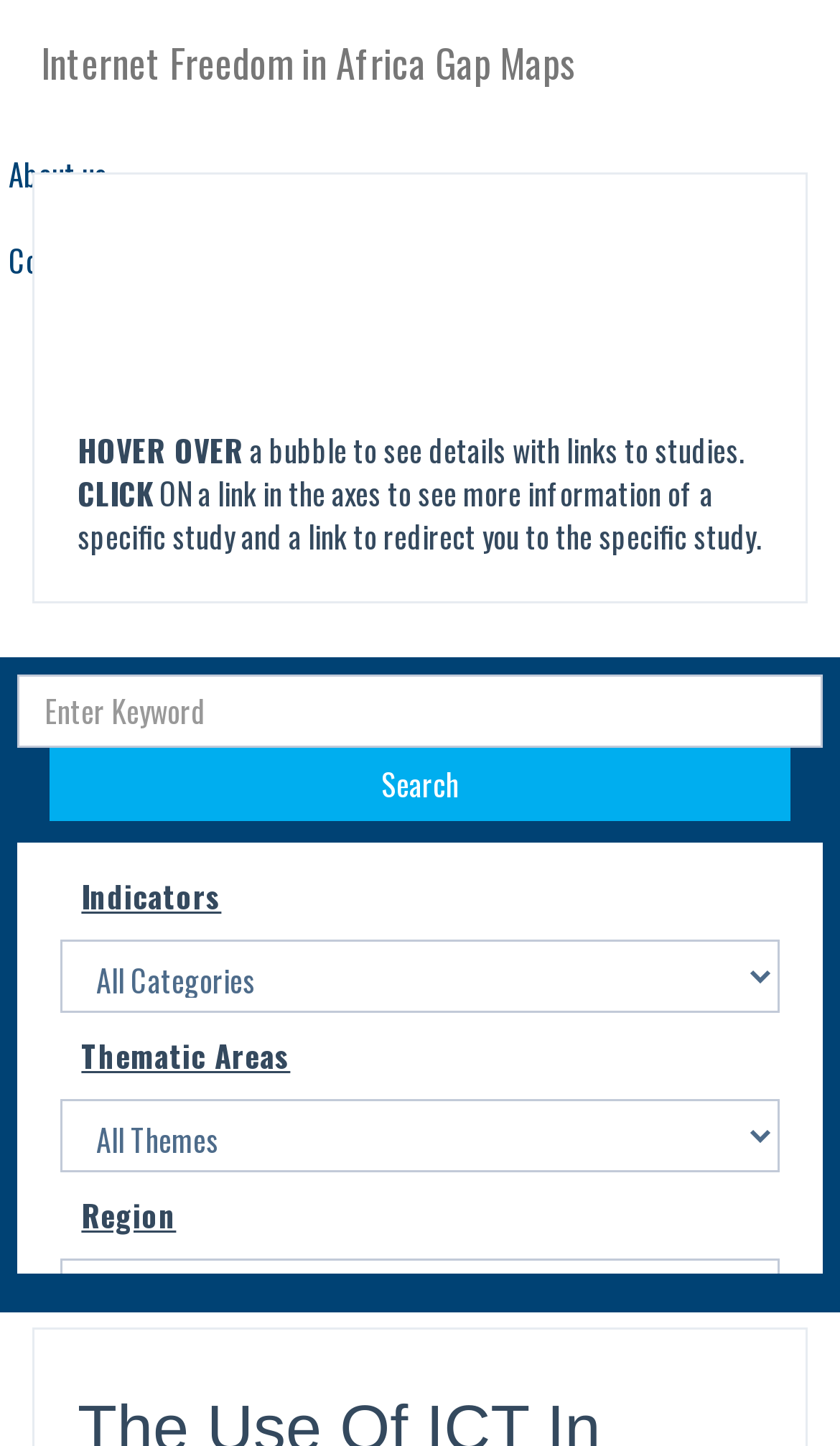Bounding box coordinates should be provided in the format (top-left x, top-left y, bottom-right x, bottom-right y) with all values between 0 and 1. Identify the bounding box for this UI element: name="keyword" placeholder="Enter Keyword"

[0.02, 0.466, 0.98, 0.517]